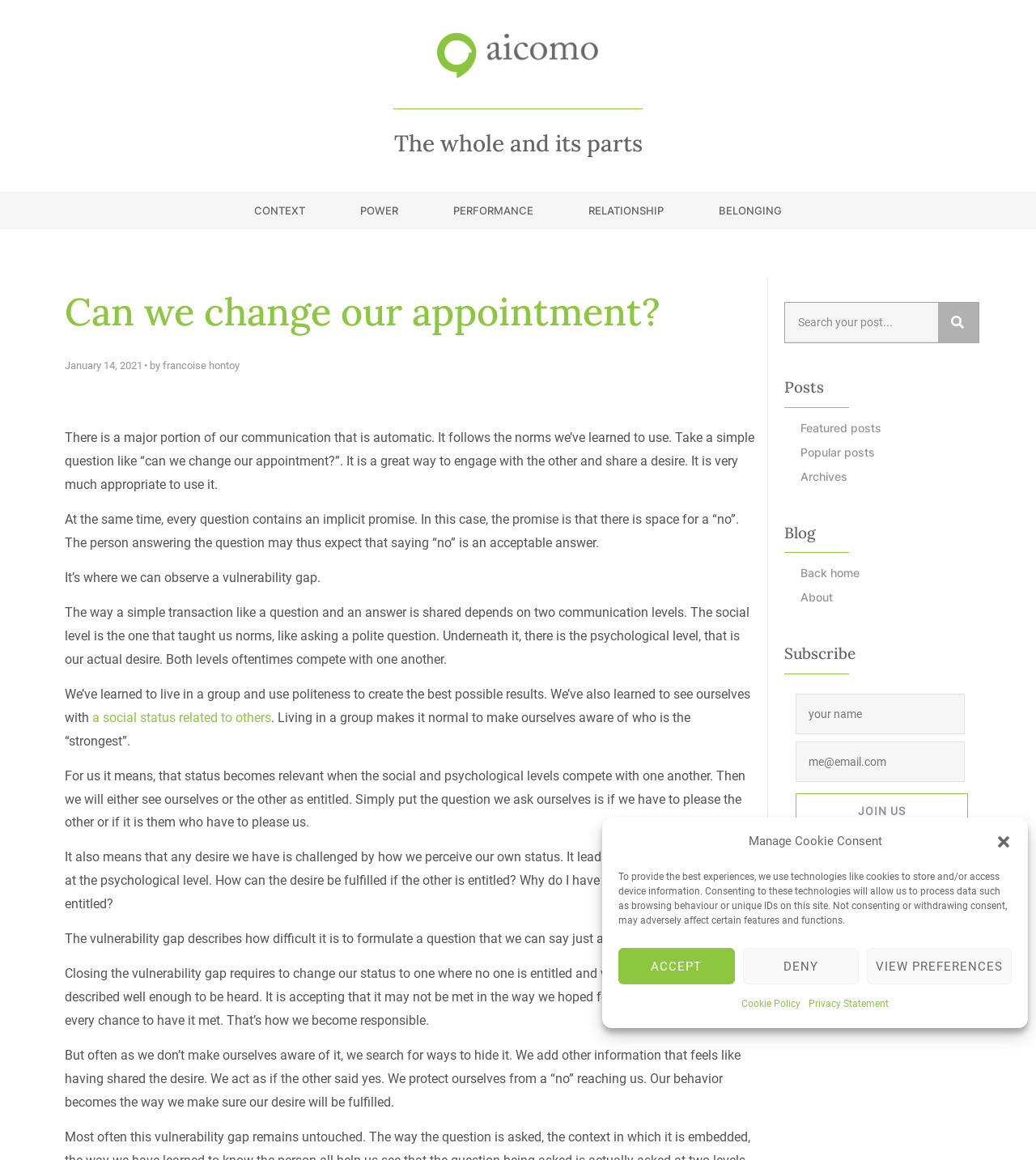Please give a concise answer to this question using a single word or phrase: 
What is the purpose of the search box?

To search the website